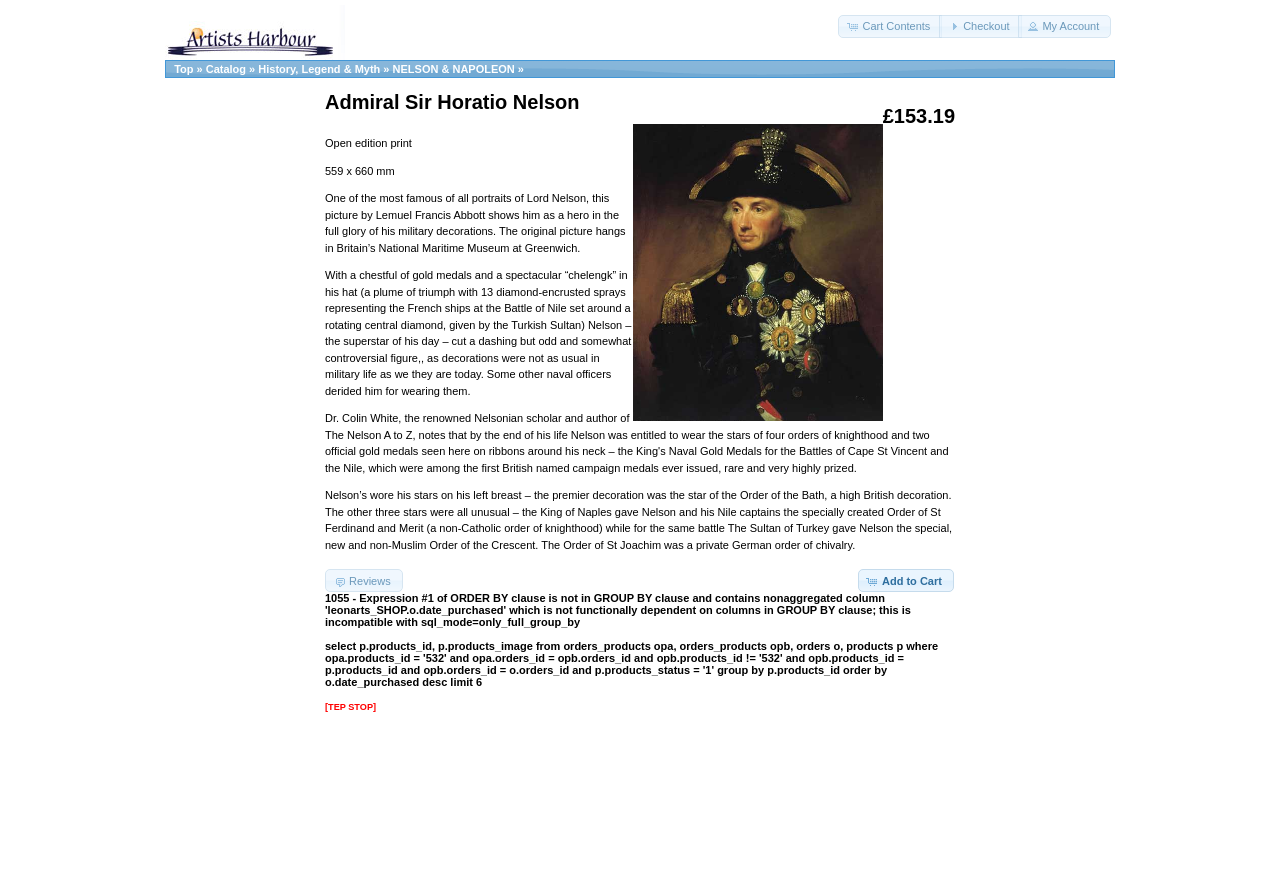Provide the bounding box coordinates of the HTML element described by the text: "Add to Cart". The coordinates should be in the format [left, top, right, bottom] with values between 0 and 1.

[0.67, 0.646, 0.745, 0.672]